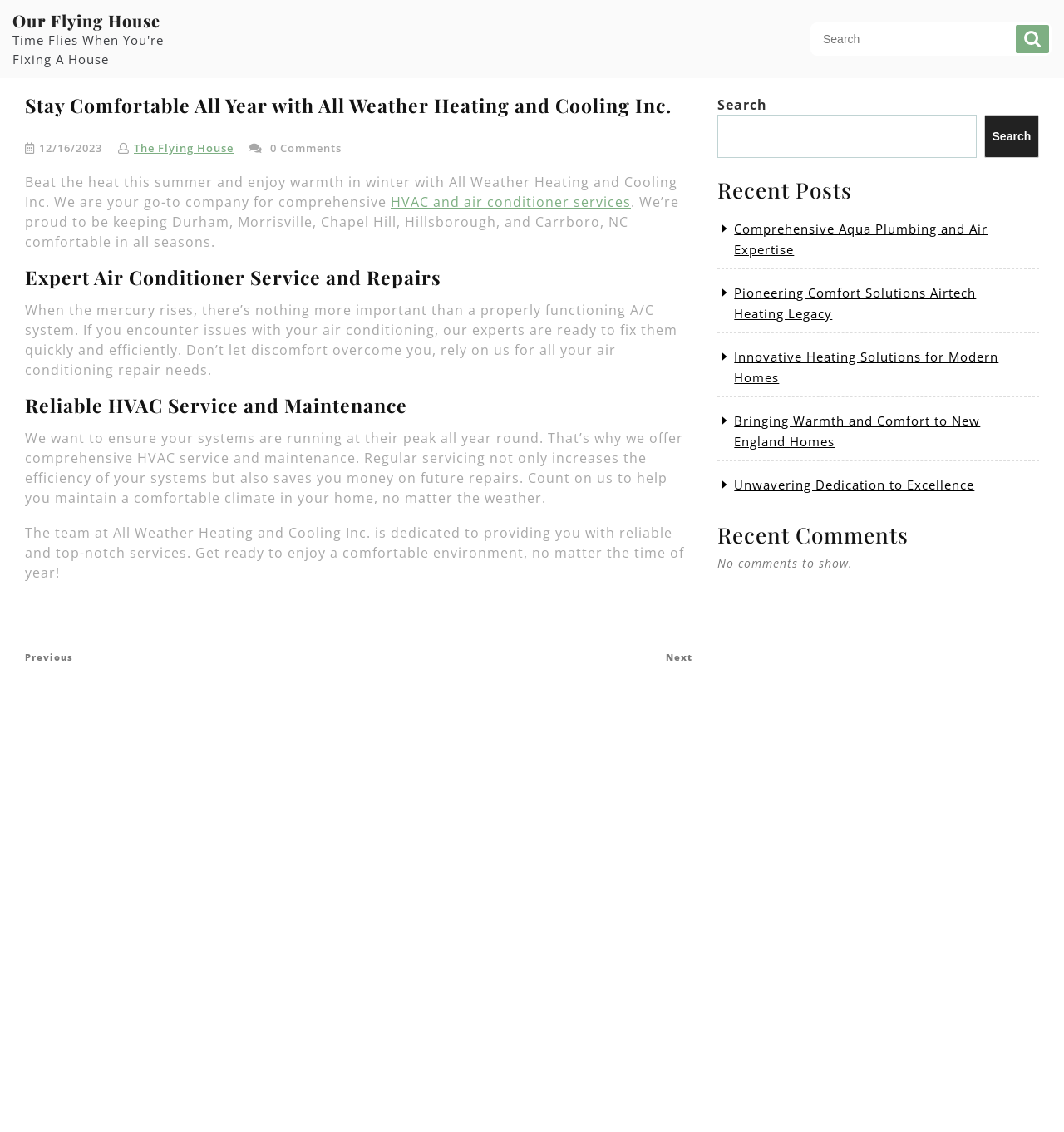Identify the bounding box of the UI component described as: "HVAC and air conditioner services".

[0.367, 0.17, 0.593, 0.186]